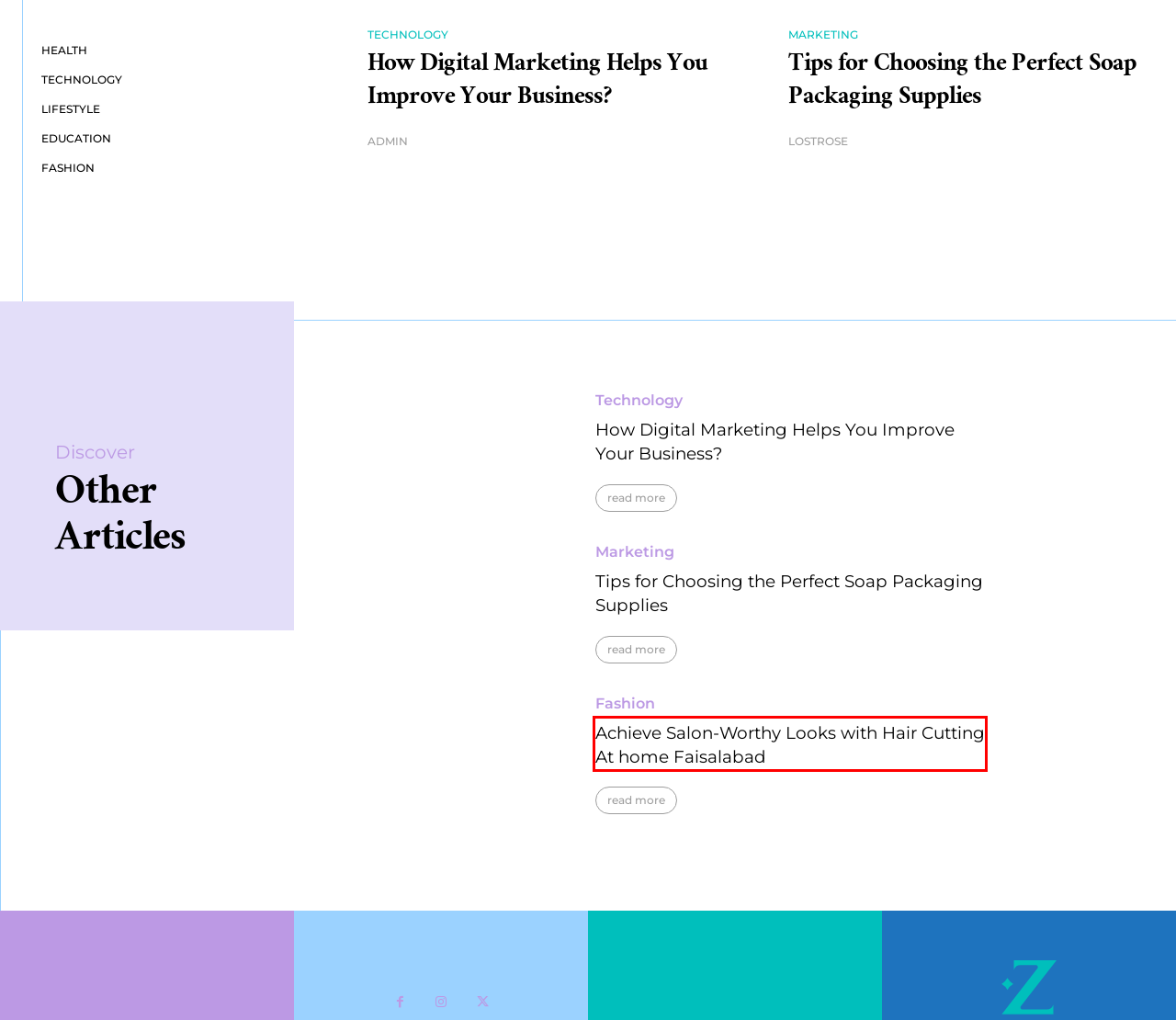You are provided with a screenshot of a webpage highlighting a UI element with a red bounding box. Choose the most suitable webpage description that matches the new page after clicking the element in the bounding box. Here are the candidates:
A. Living with Style: Lifestyle Trends & Tips
B. Walton Water Purifier Price in Bangladesh Archives - hnadown
C. Education Archives - hnadown
D. Fashion Archives - hnadown
E. Achieve Salon-Worthy Looks with Hair Cutting At home Faisalabad
F. Technology Archives - hnadown
G. Wellness Wisdom: Health News & Insights
H. Marketing Archives - hnadown

E